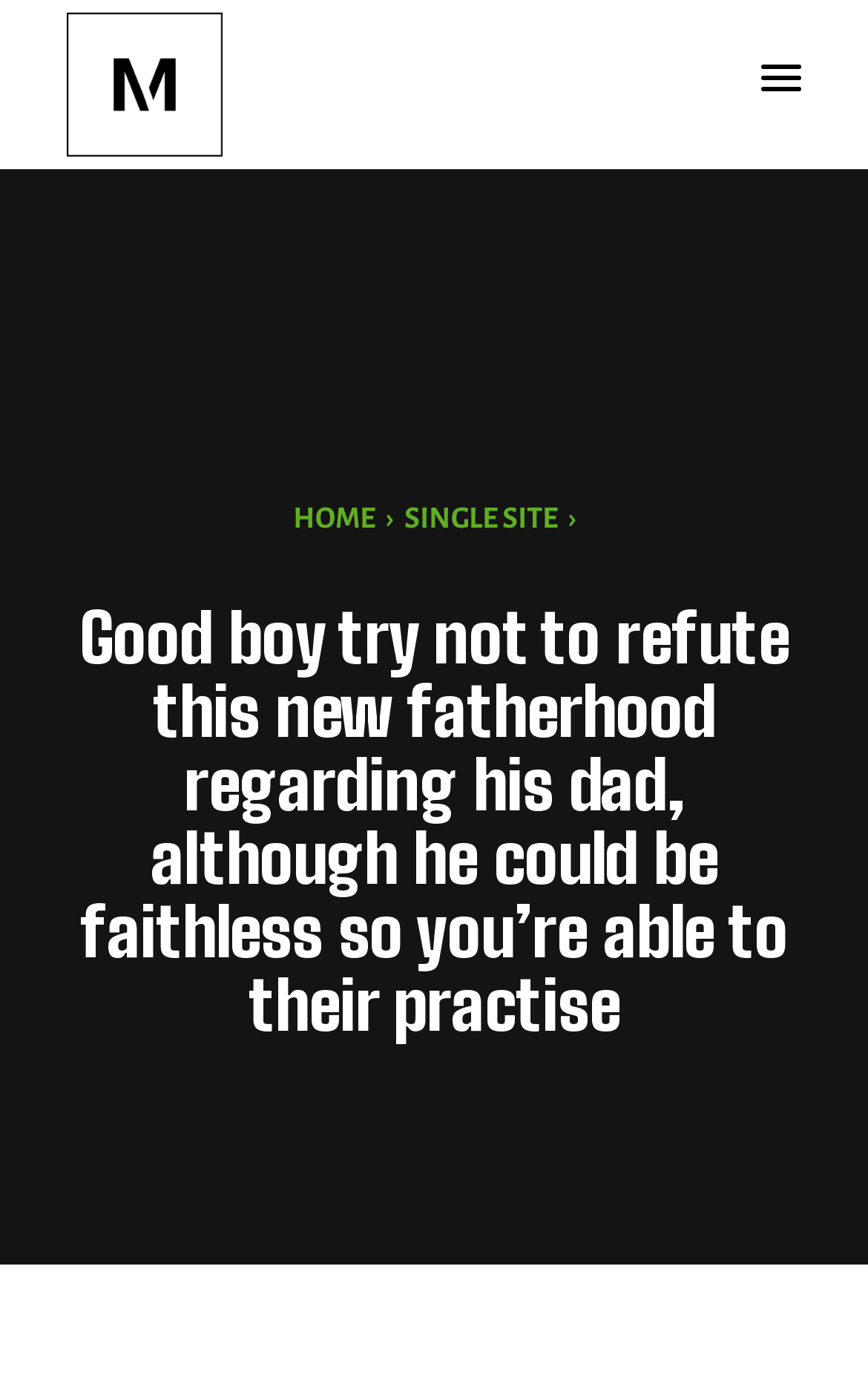Identify the bounding box for the given UI element using the description provided. Coordinates should be in the format (top-left x, top-left y, bottom-right x, bottom-right y) and must be between 0 and 1. Here is the description: single site

[0.465, 0.364, 0.642, 0.386]